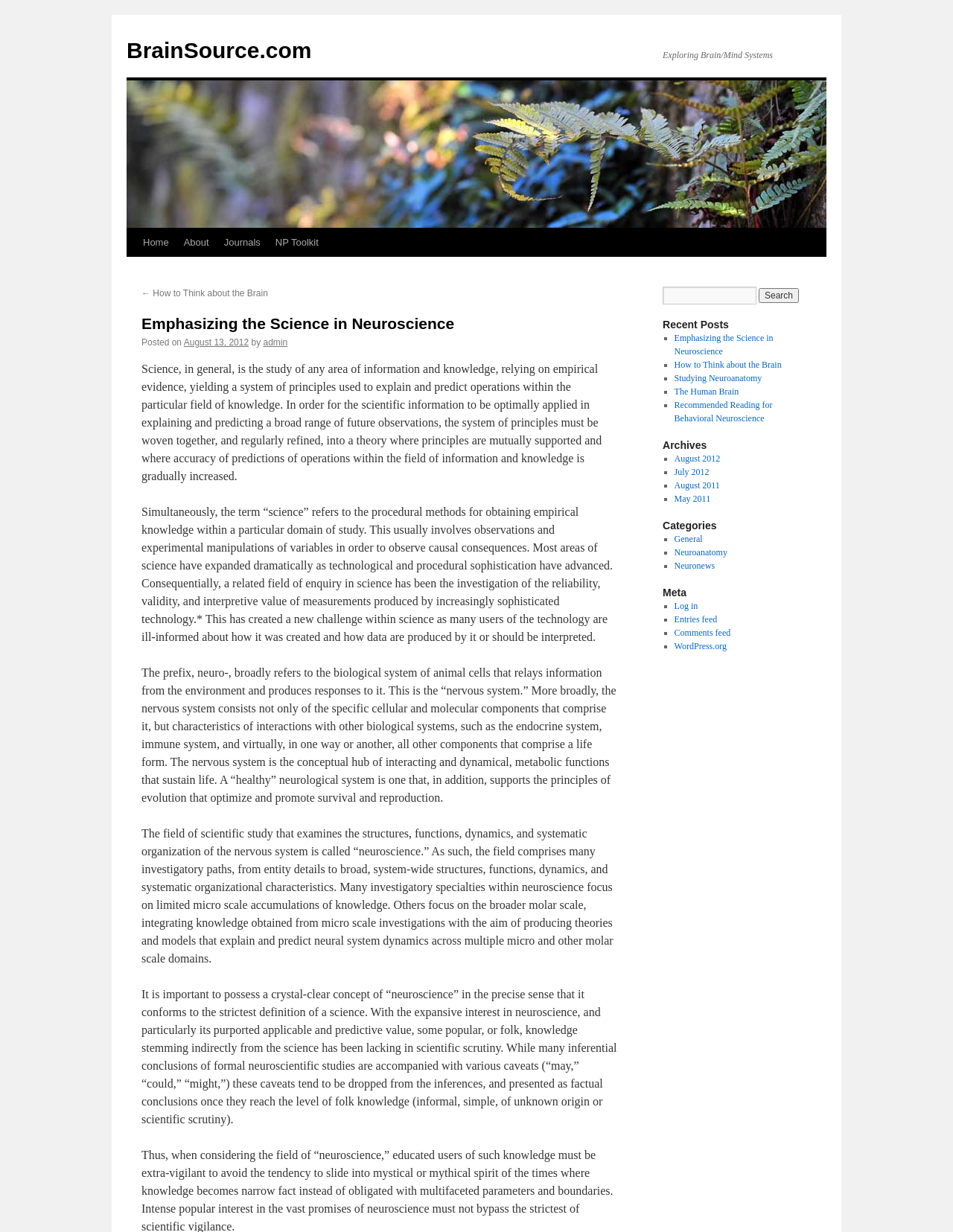Provide a thorough description of the webpage's content and layout.

The webpage is focused on neuroscience, with the title "Emphasizing the Science in Neuroscience" at the top. Below the title, there is a link to "BrainSource.com" and an image with the same name. To the right of the image, there is a navigation menu with links to "Home", "About", "Journals", and "NP Toolkit".

Below the navigation menu, there is a heading that reads "Emphasizing the Science in Neuroscience" followed by a paragraph of text that discusses the scientific study of the brain and nervous system. The text is divided into four sections, each discussing a different aspect of neuroscience.

To the right of the main content, there is a sidebar with several sections. The first section is a search bar with a button labeled "Search". Below the search bar, there is a heading that reads "Recent Posts" followed by a list of links to recent articles, including "Emphasizing the Science in Neuroscience", "How to Think about the Brain", and "Studying Neuroanatomy".

Below the "Recent Posts" section, there are sections for "Archives", "Categories", and "Meta". The "Archives" section lists links to articles from different months, including August 2012, July 2012, and August 2011. The "Categories" section lists links to articles categorized by topic, including "General", "Neuroanatomy", and "Neuronews". The "Meta" section lists links to login, entries feed, comments feed, and WordPress.org.

Overall, the webpage appears to be a blog or online publication focused on neuroscience, with a range of articles and resources available to readers.